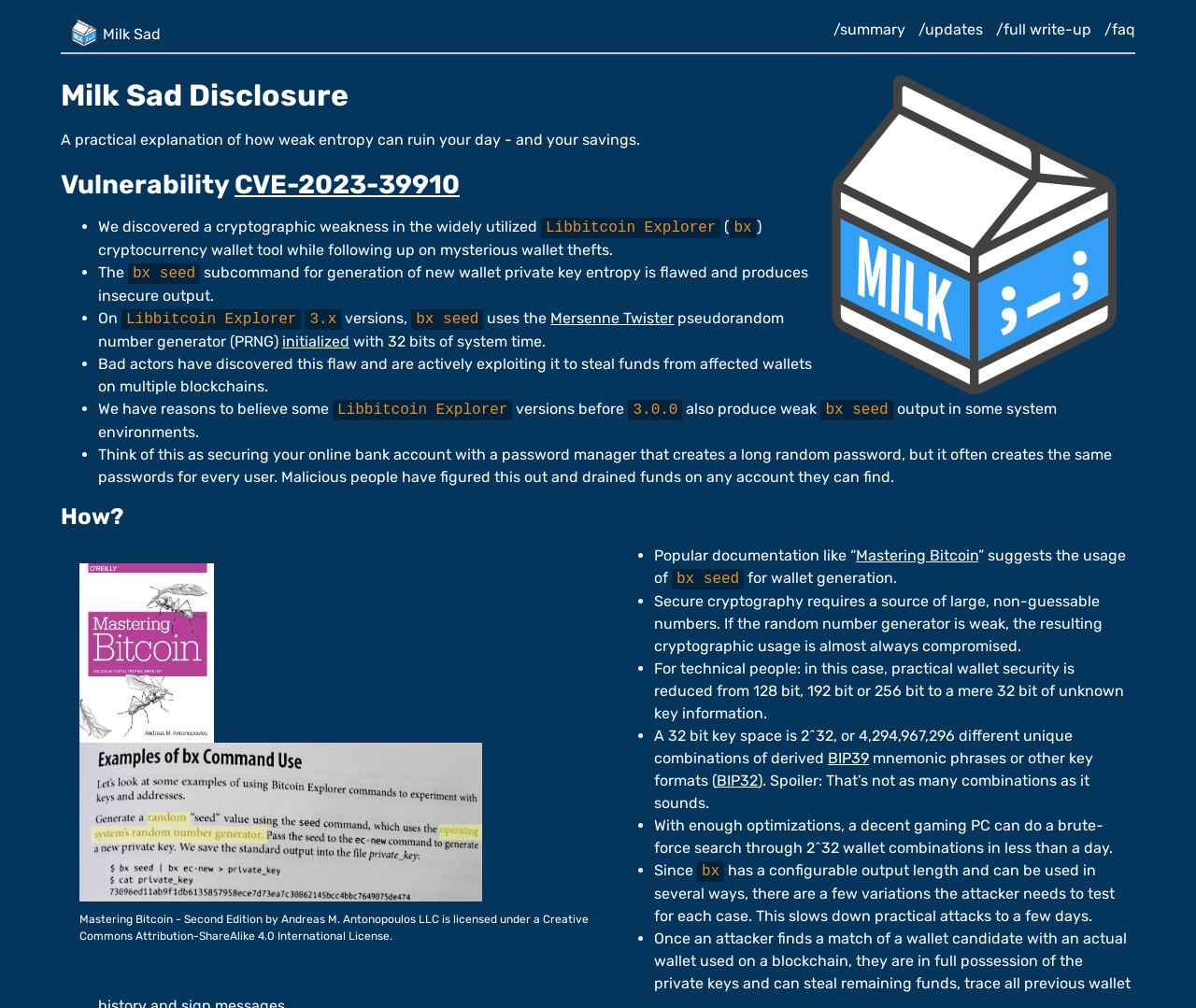Find the bounding box of the UI element described as: "BIP32". The bounding box coordinates should be given as four float values between 0 and 1, i.e., [left, top, right, bottom].

[0.599, 0.761, 0.634, 0.778]